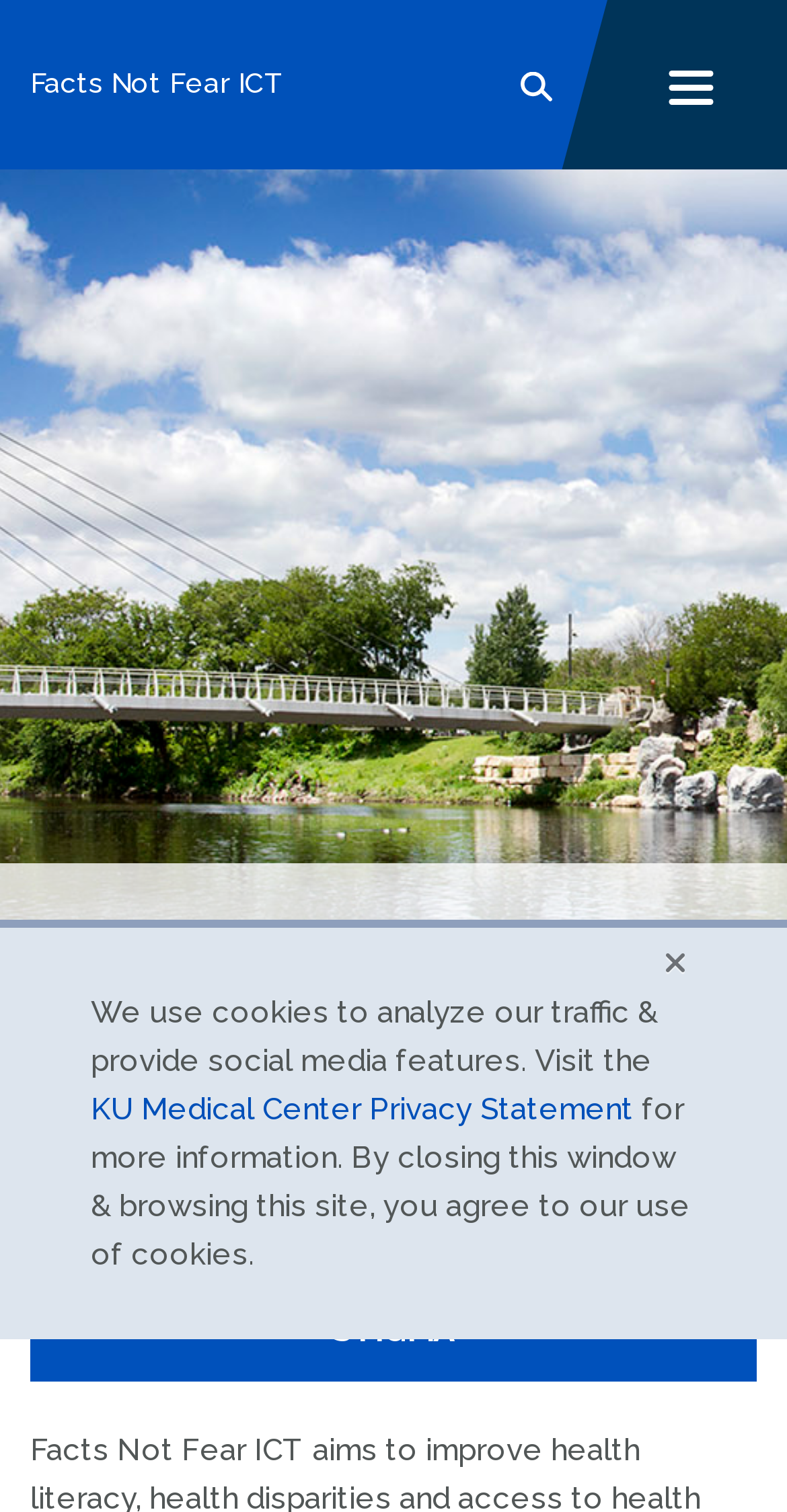What is the purpose of the search box?
Please answer the question with a detailed and comprehensive explanation.

I inferred the purpose of the search box by looking at the search box element and the radio buttons and labels associated with it, which suggest that the user can choose to search within a specific section or all sites.